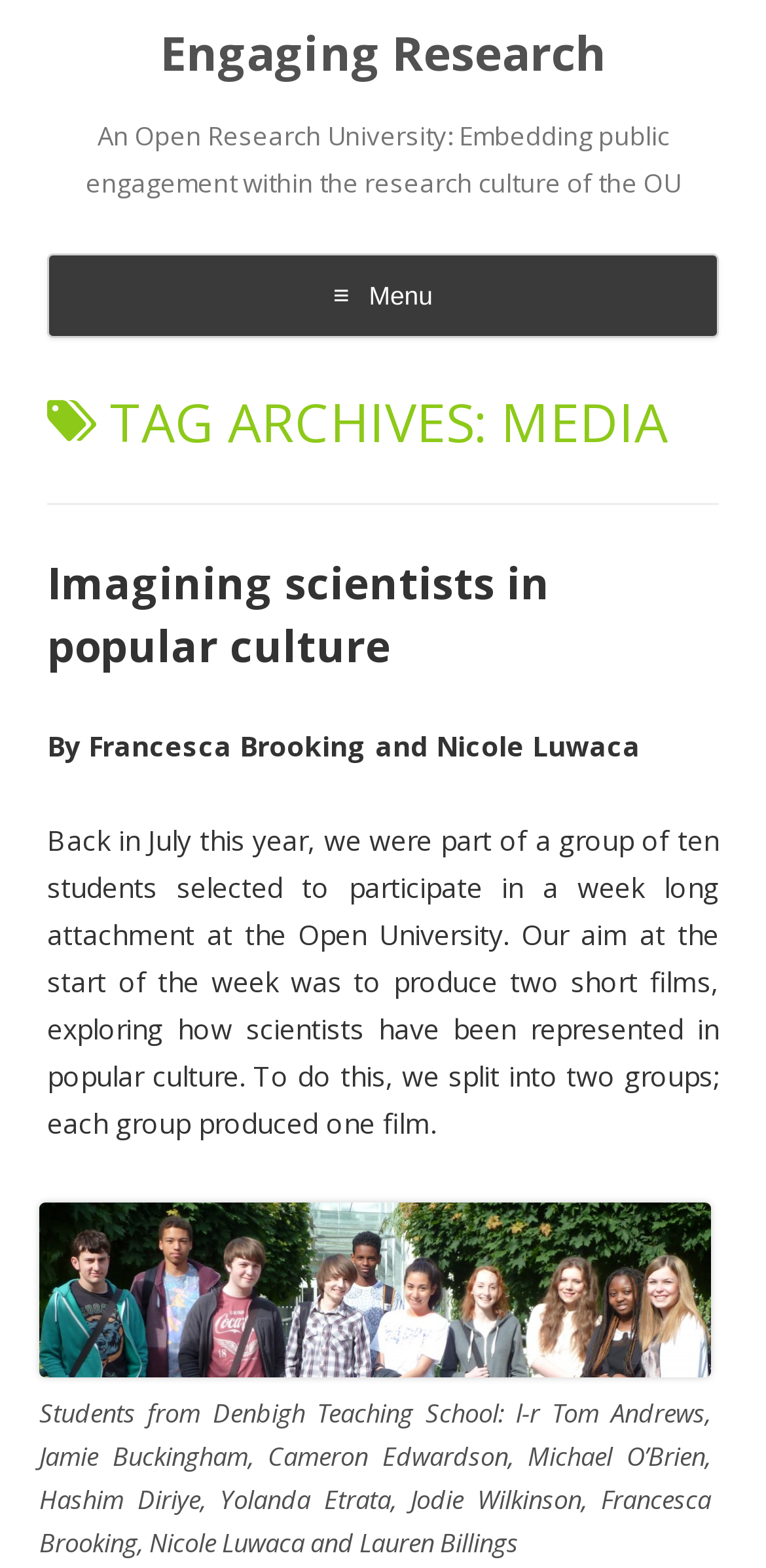Respond to the question below with a single word or phrase:
How many students participated in the week-long attachment?

Ten